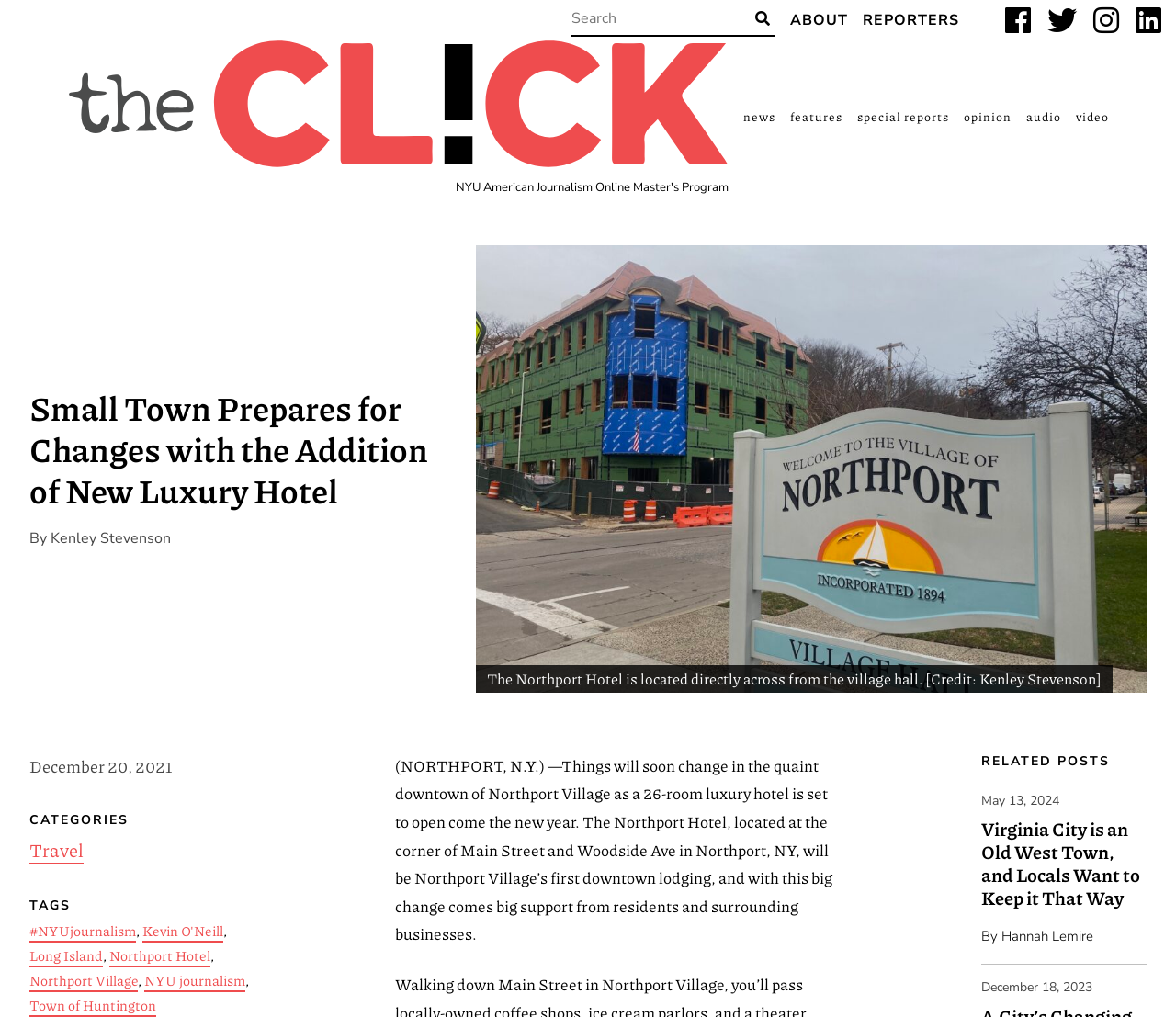Locate the coordinates of the bounding box for the clickable region that fulfills this instruction: "Search for something".

[0.486, 0.004, 0.638, 0.032]